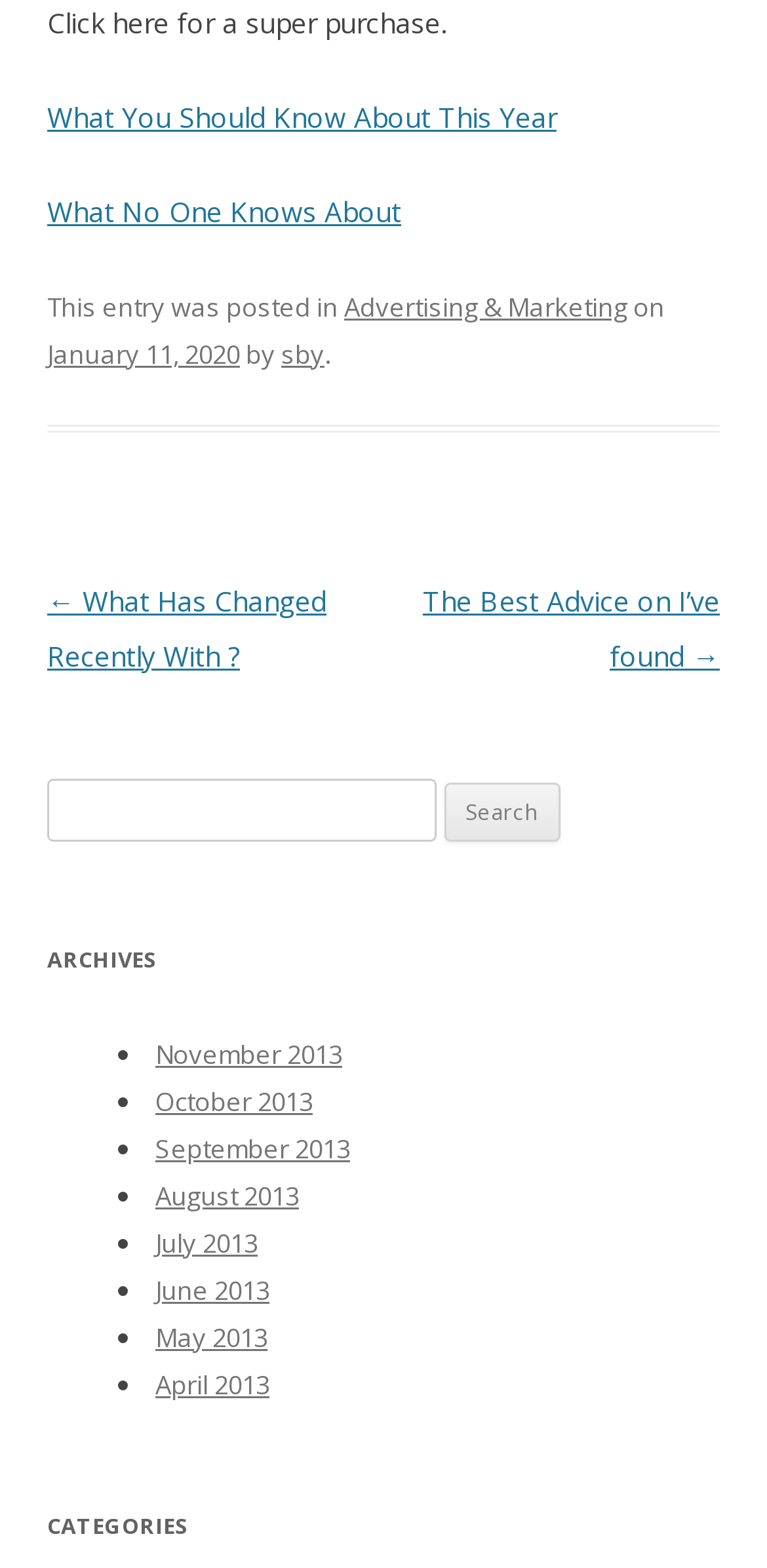Using the element description: "January 11, 2020", determine the bounding box coordinates. The coordinates should be in the format [left, top, right, bottom], with values between 0 and 1.

[0.062, 0.214, 0.313, 0.237]